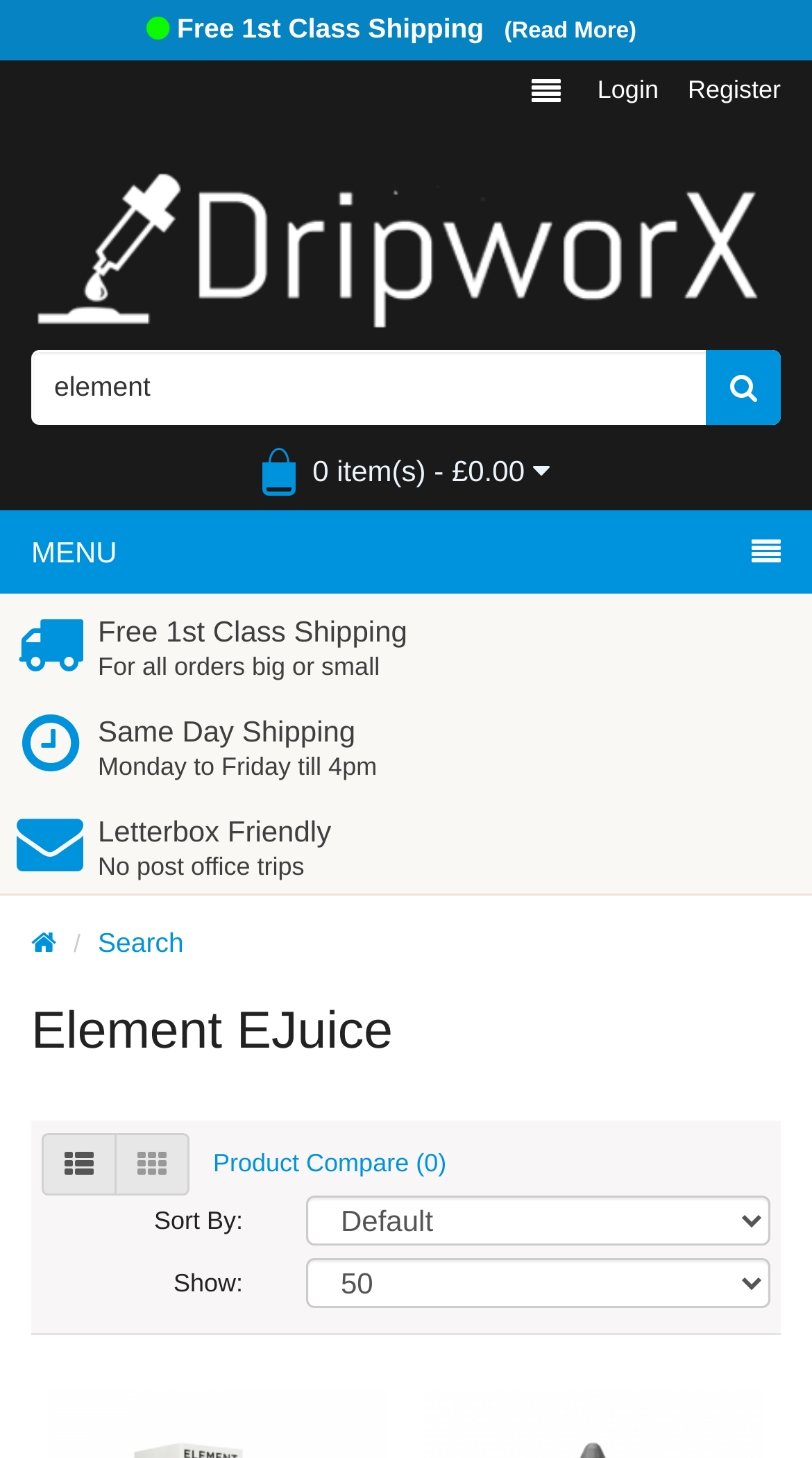Pinpoint the bounding box coordinates of the clickable area needed to execute the instruction: "Sort products". The coordinates should be specified as four float numbers between 0 and 1, i.e., [left, top, right, bottom].

[0.376, 0.82, 0.949, 0.854]